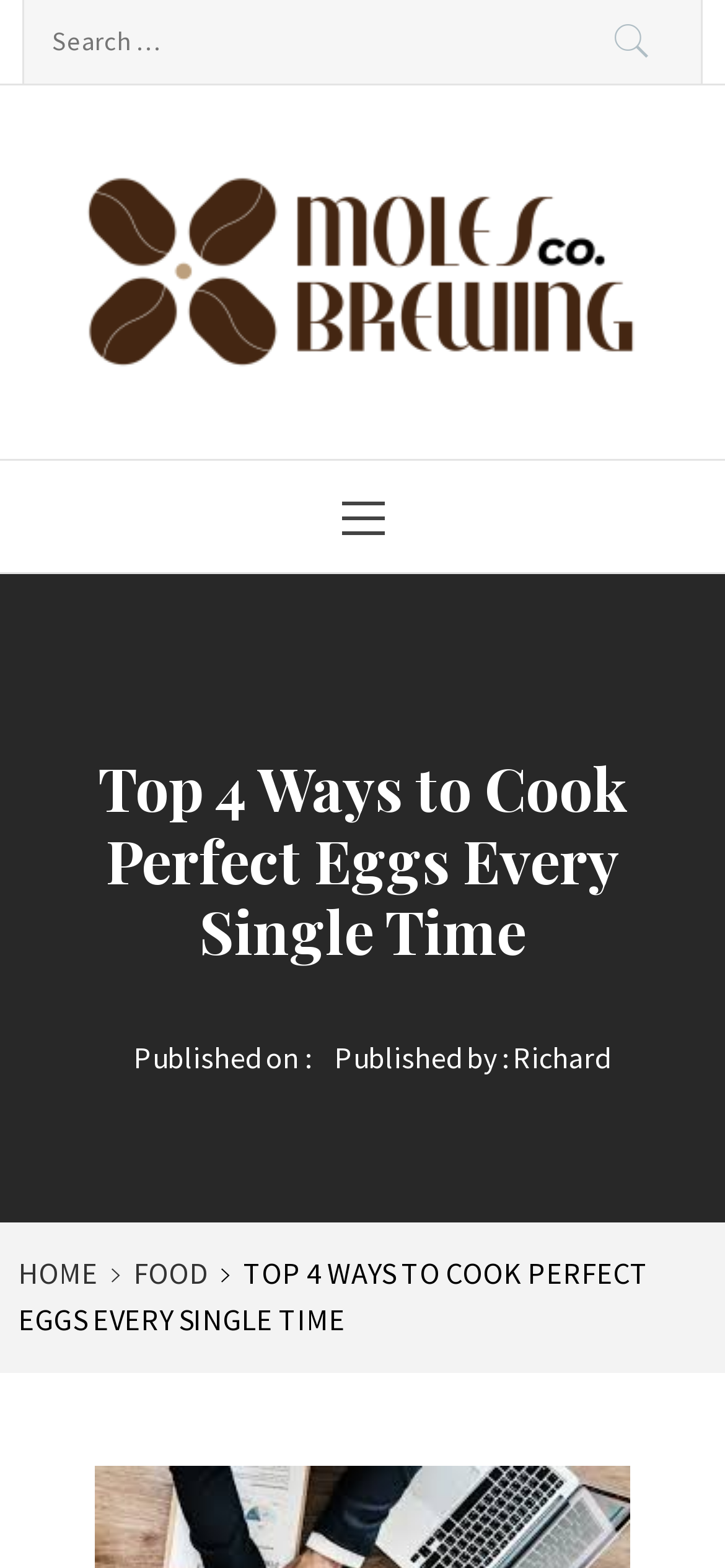What is the name of the website?
Utilize the image to construct a detailed and well-explained answer.

The name of the website can be found in the top-left corner of the webpage, where it is written as 'Moles Brewing Co' in a link format.